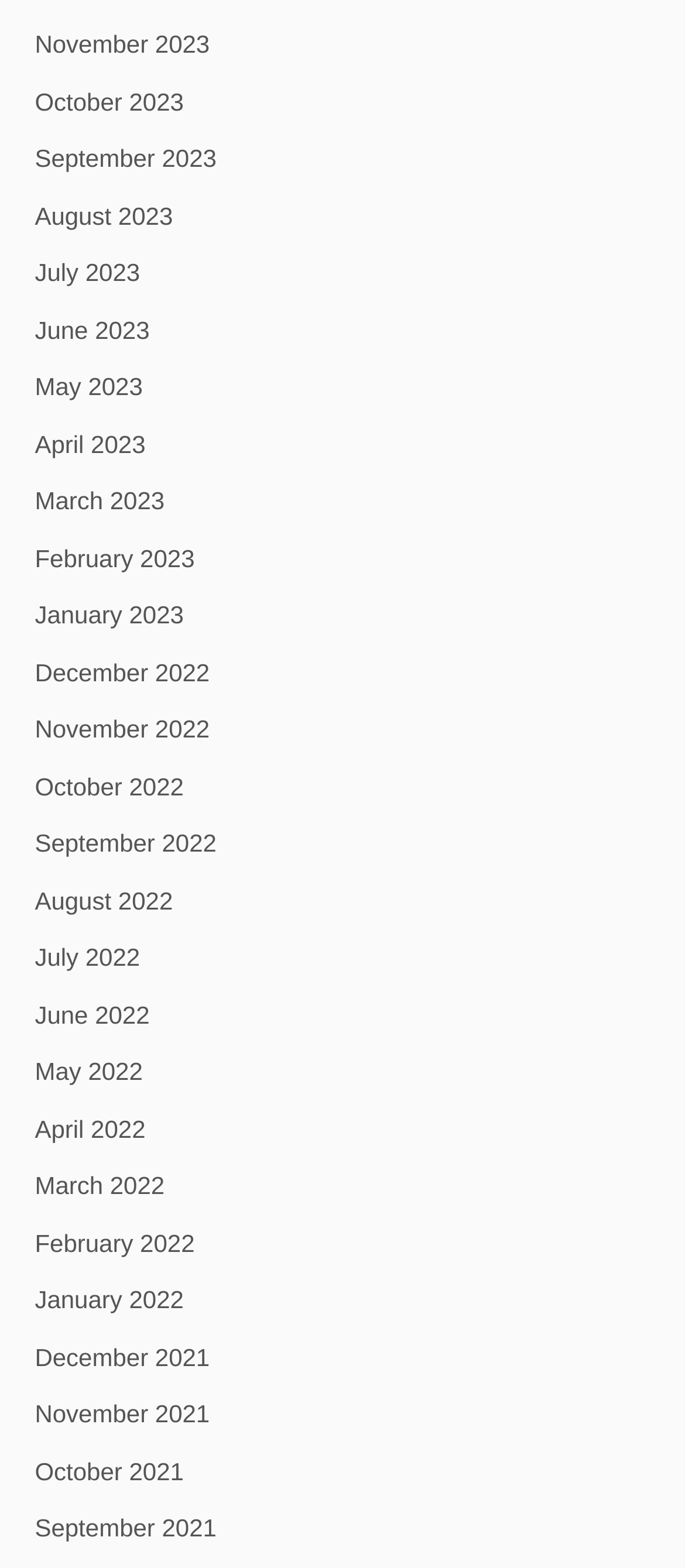How many months are listed?
Refer to the image and give a detailed answer to the question.

I counted the number of link elements with month and year text, and there are 24 of them, ranging from November 2023 to December 2021.